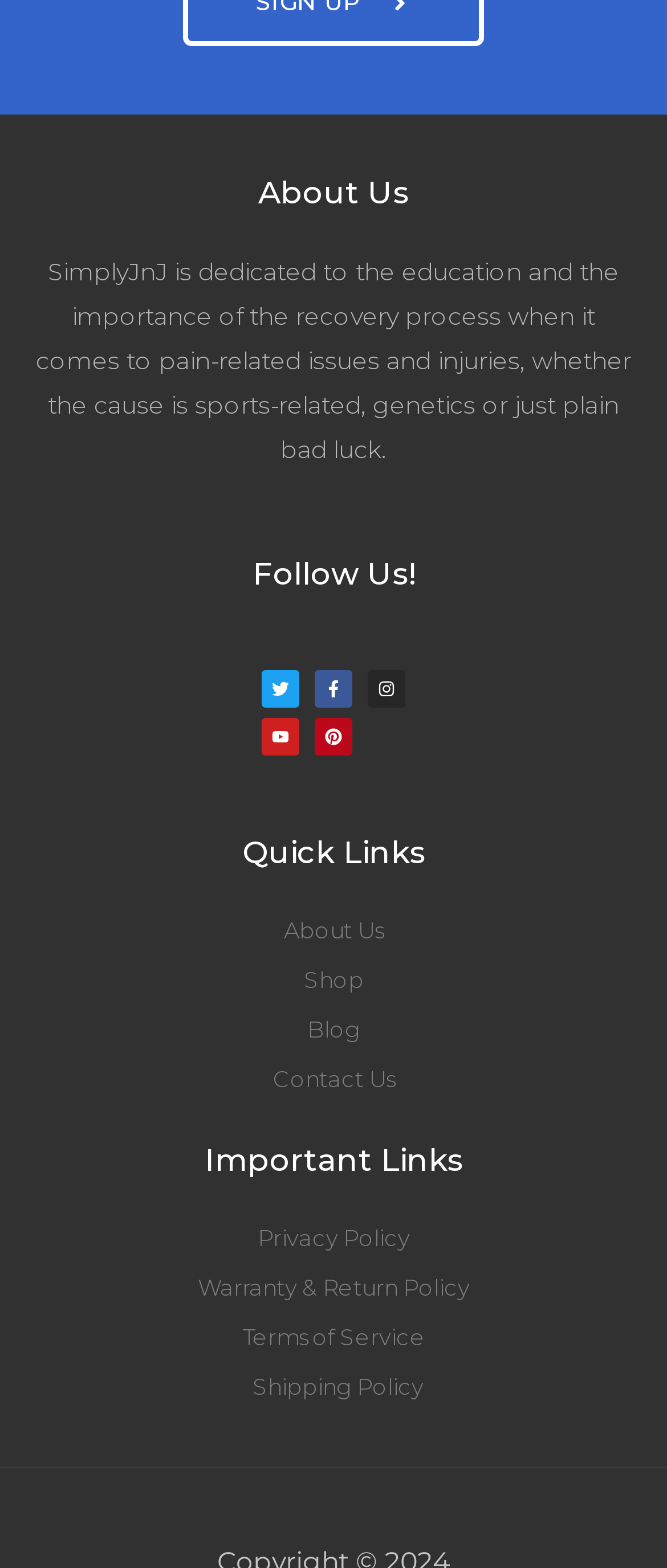Determine the bounding box coordinates of the target area to click to execute the following instruction: "Shop now."

[0.051, 0.611, 0.949, 0.638]